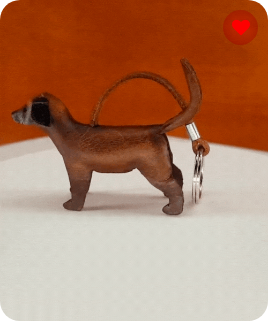How much does the keychain cost?
Use the image to give a comprehensive and detailed response to the question.

The caption explicitly states that the keychain is priced at $25.71, making it a reasonably affordable gift option for anyone who appreciates handmade artistry and loves dogs.